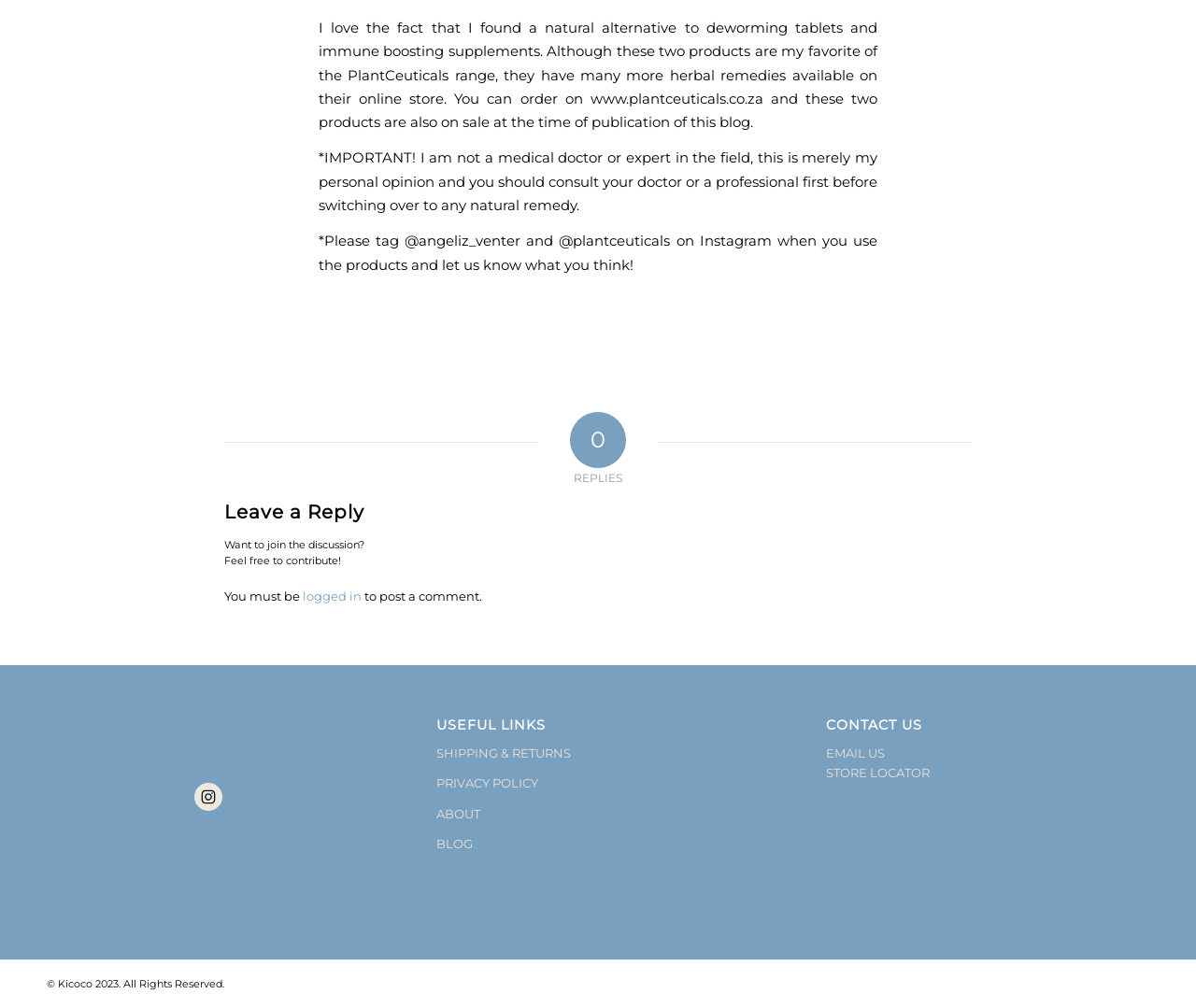Bounding box coordinates are specified in the format (top-left x, top-left y, bottom-right x, bottom-right y). All values are floating point numbers bounded between 0 and 1. Please provide the bounding box coordinate of the region this sentence describes: BLOG

[0.365, 0.83, 0.395, 0.845]